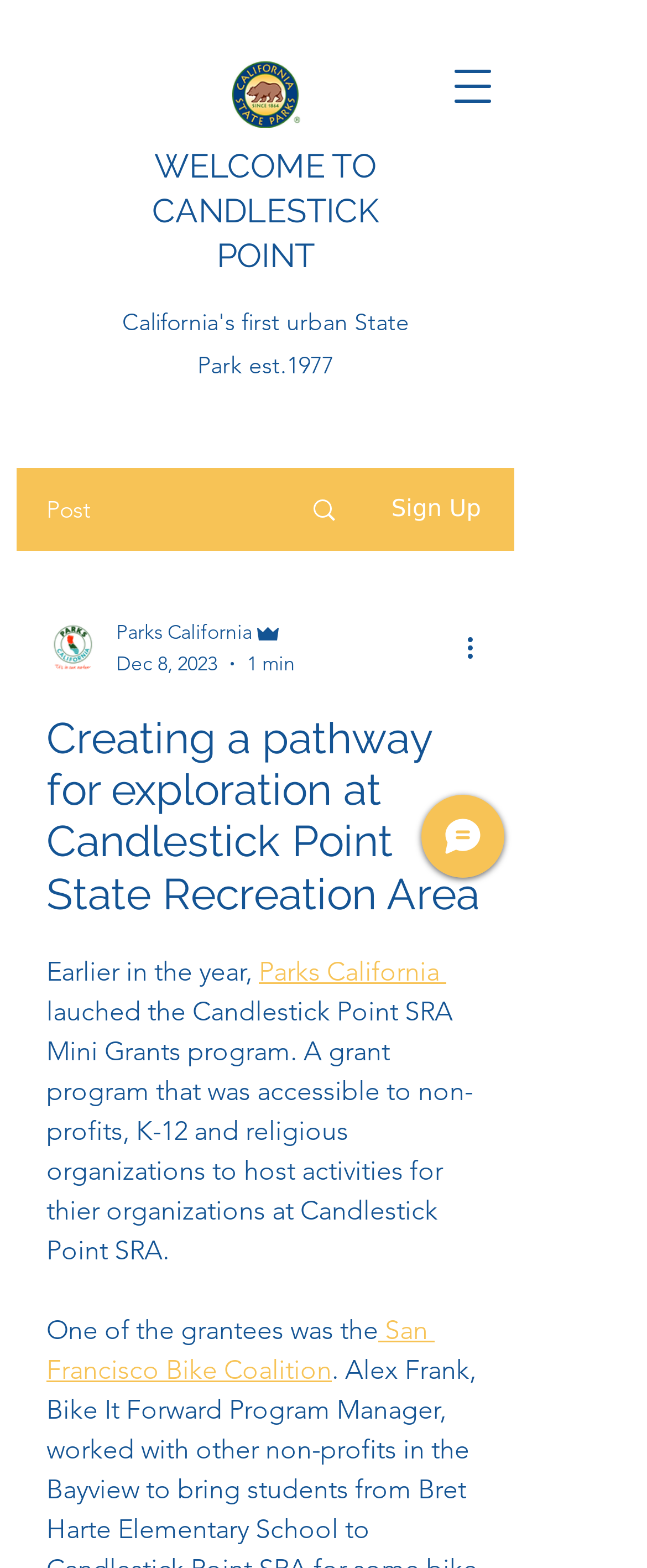Please identify the bounding box coordinates of the element I need to click to follow this instruction: "Explore articles tagged with Ukraine".

None